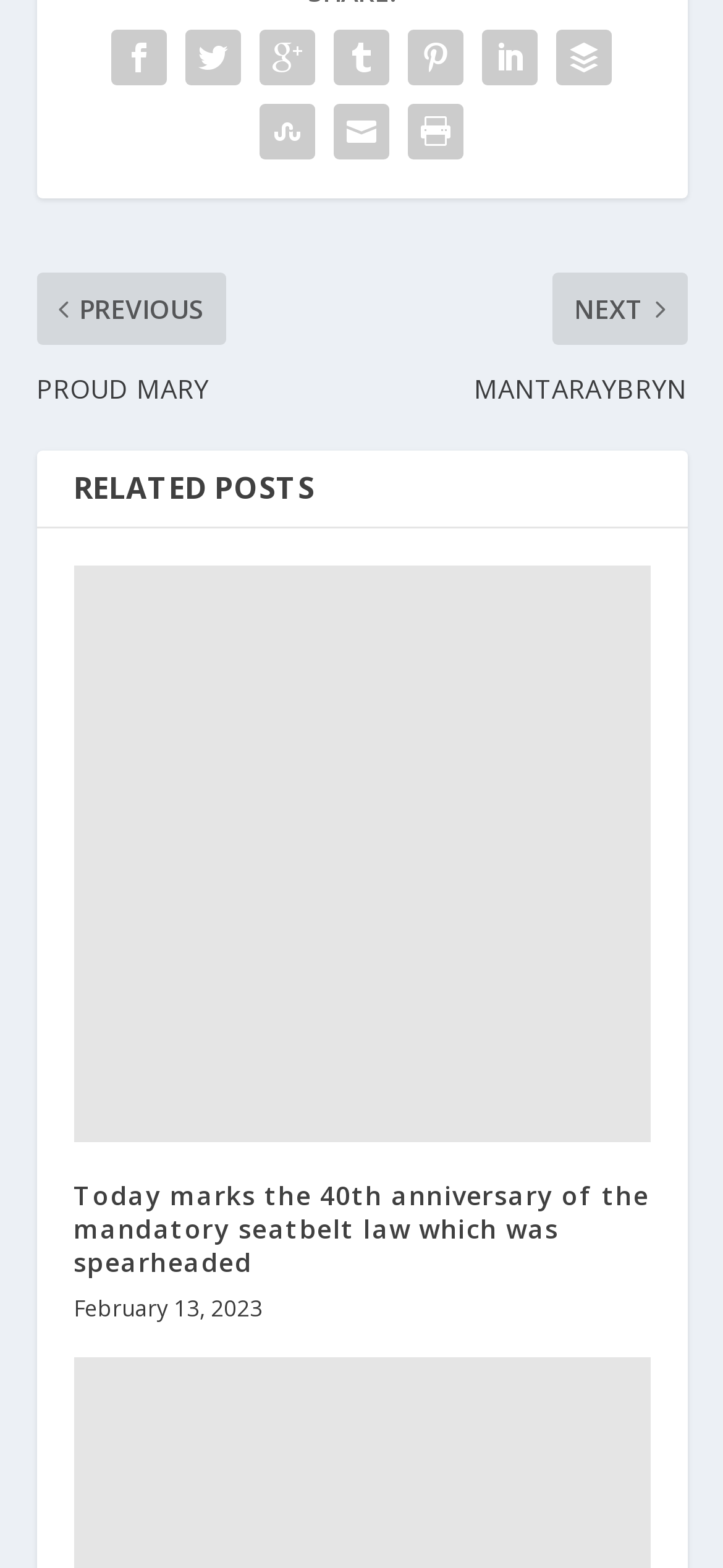Indicate the bounding box coordinates of the element that needs to be clicked to satisfy the following instruction: "read the related posts". The coordinates should be four float numbers between 0 and 1, i.e., [left, top, right, bottom].

[0.05, 0.287, 0.95, 0.336]